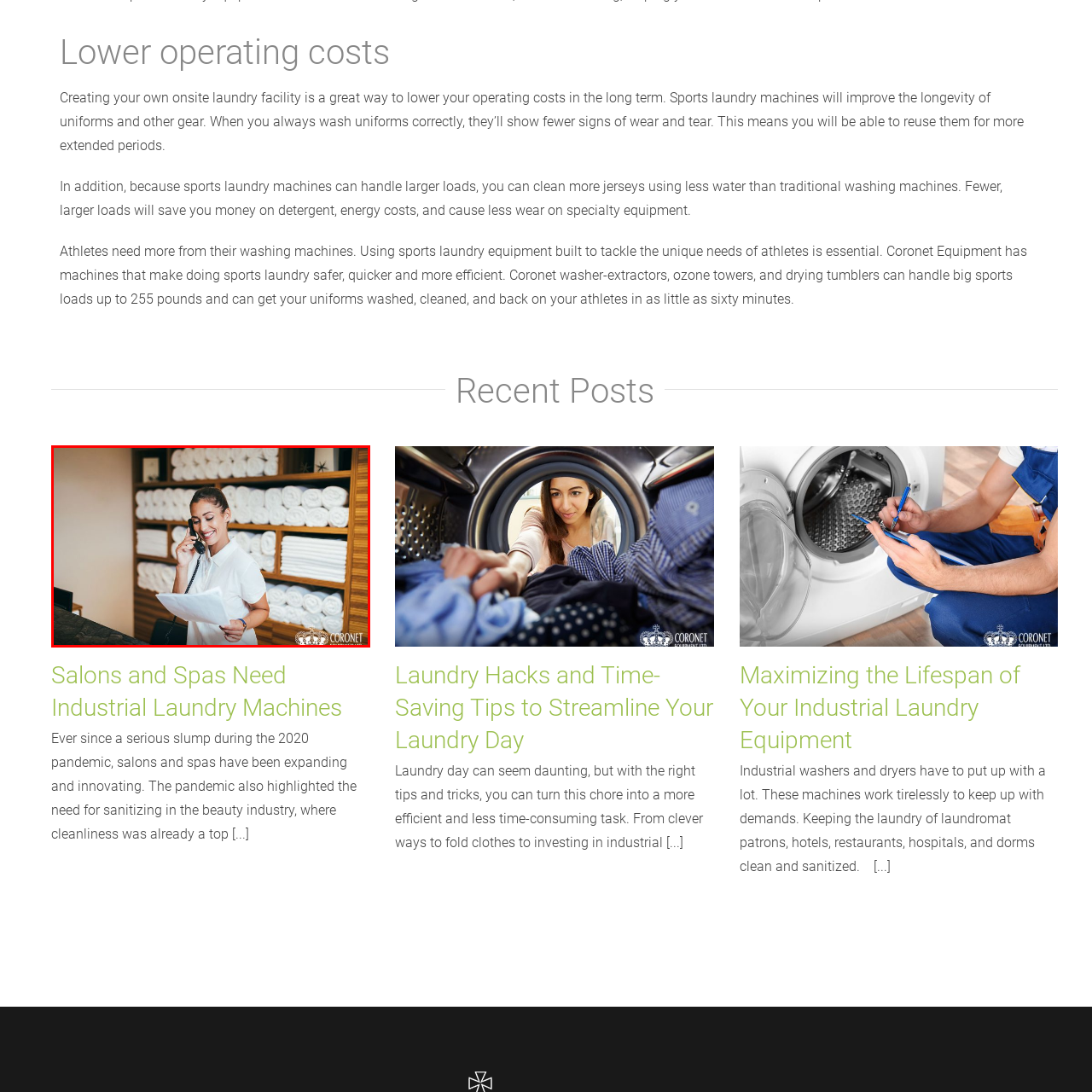Describe in detail the image that is highlighted by the red bounding box.

The image features a smiling woman engaged in a telephone conversation while holding a piece of paper in her left hand. Dressed in a crisp white shirt, she appears to be working at a reception area, likely in a spa or salon, which is suggested by neatly stacked white towels arranged in shelves behind her. This setting reflects a professional and organized environment where cleanliness and customer service are paramount. The overall ambiance conveys a positive, efficient atmosphere, aligning with the growing trend in salons and spas for improved sanitization and customer care, especially following the challenges brought about during the pandemic.